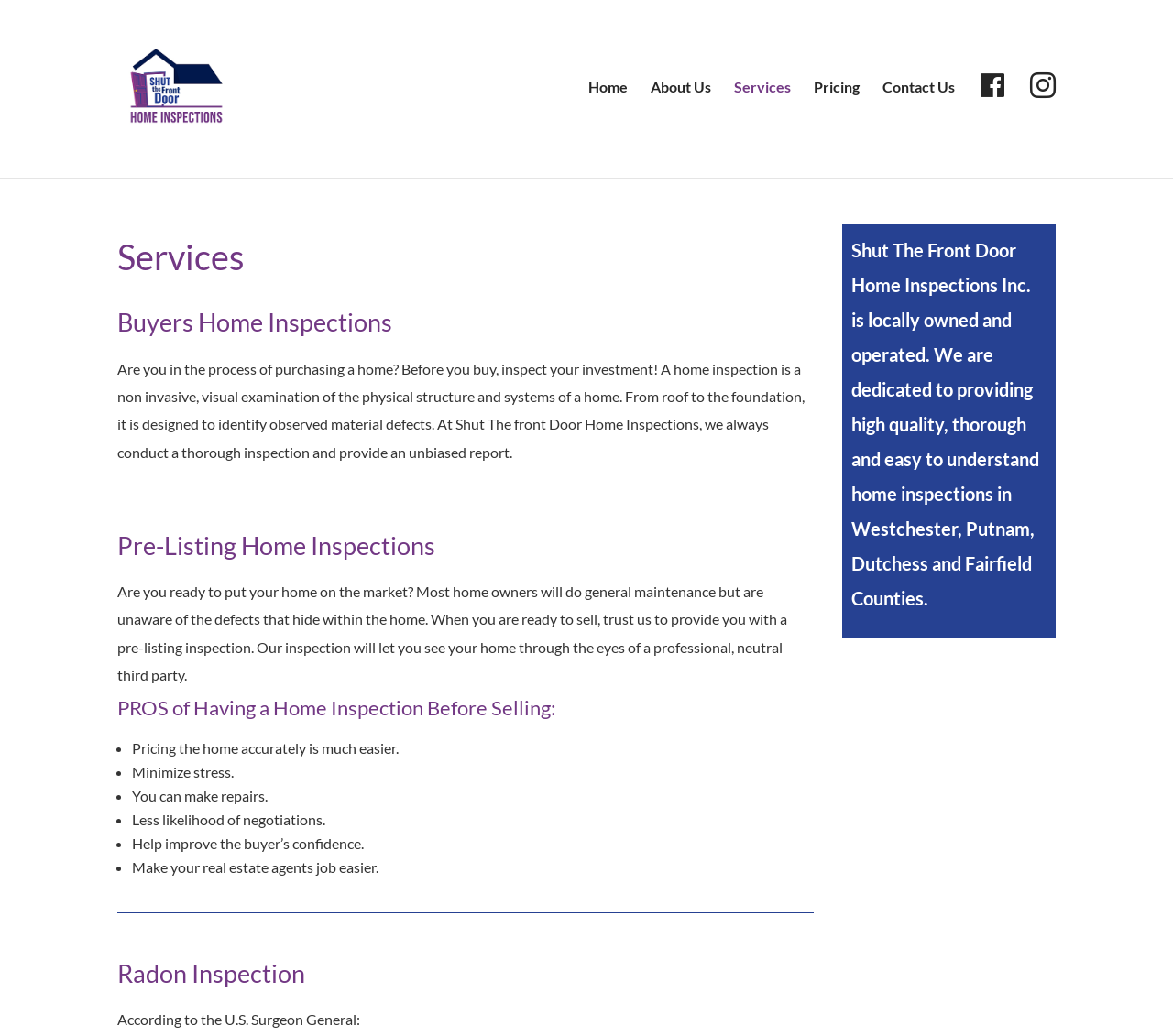Identify the coordinates of the bounding box for the element described below: "Pricing". Return the coordinates as four float numbers between 0 and 1: [left, top, right, bottom].

[0.694, 0.078, 0.733, 0.165]